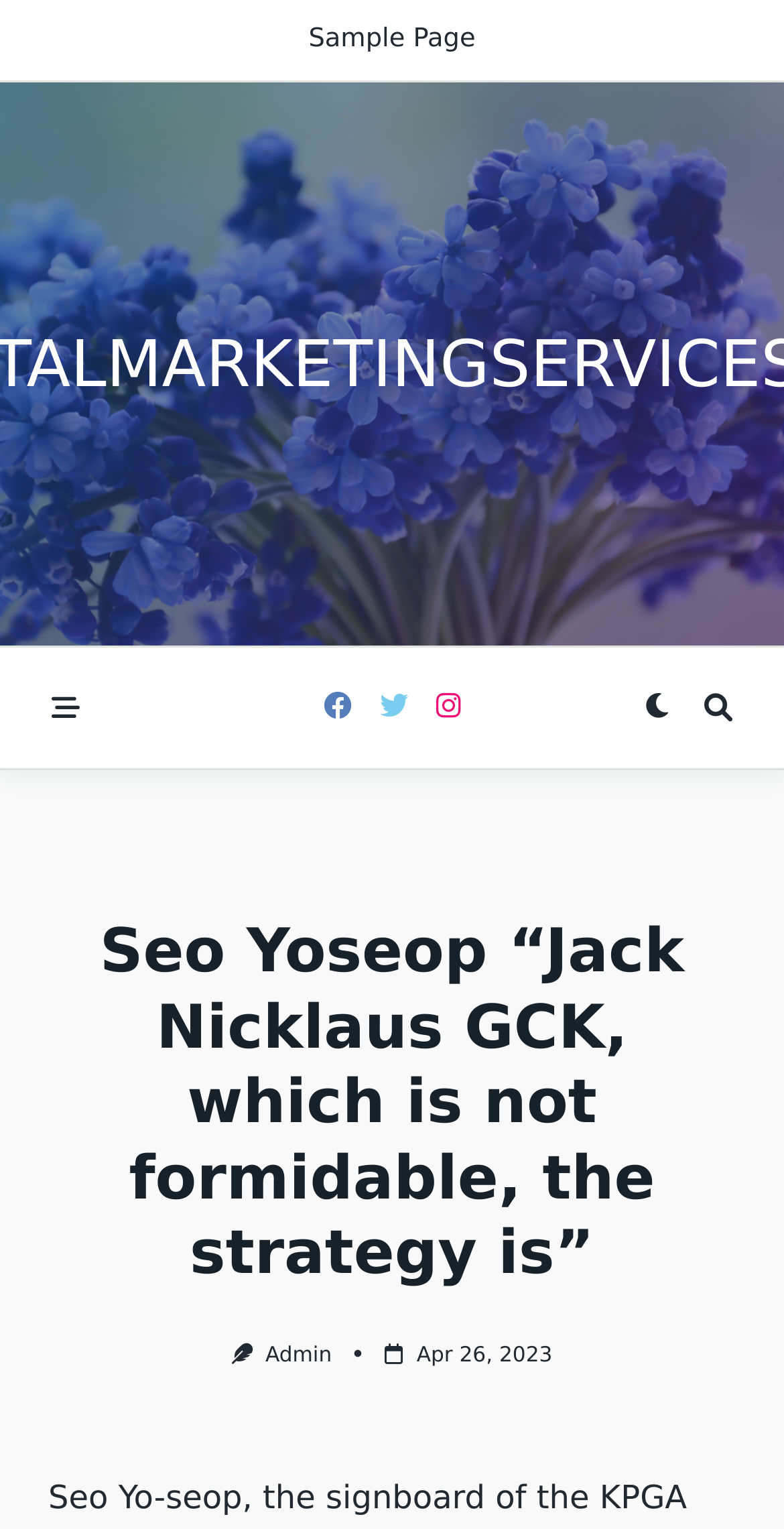Extract the bounding box coordinates for the HTML element that matches this description: "Sample Page". The coordinates should be four float numbers between 0 and 1, i.e., [left, top, right, bottom].

[0.373, 0.013, 0.627, 0.039]